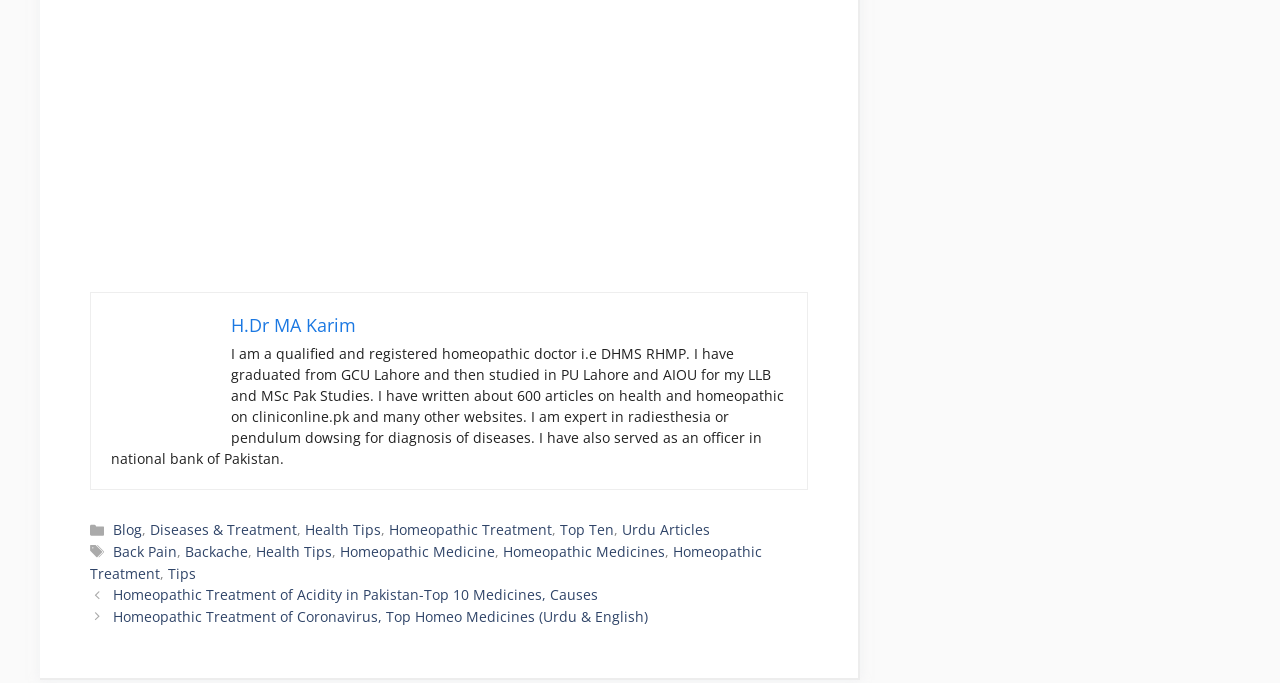Indicate the bounding box coordinates of the element that must be clicked to execute the instruction: "Click on the link to view the doctor's profile". The coordinates should be given as four float numbers between 0 and 1, i.e., [left, top, right, bottom].

[0.18, 0.459, 0.278, 0.494]